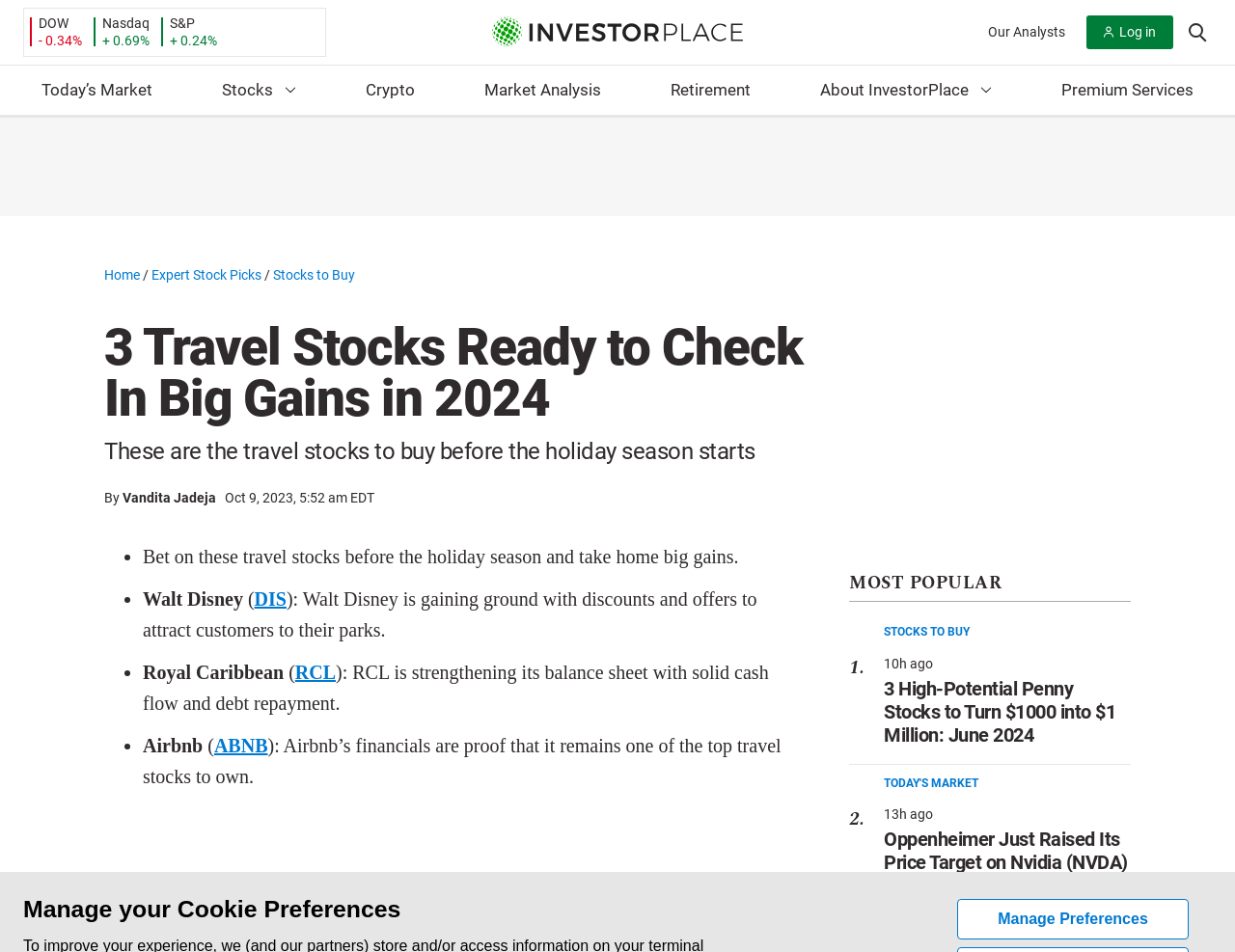From the webpage screenshot, identify the region described by Expert Stock Picks. Provide the bounding box coordinates as (top-left x, top-left y, bottom-right x, bottom-right y), with each value being a floating point number between 0 and 1.

[0.123, 0.281, 0.212, 0.297]